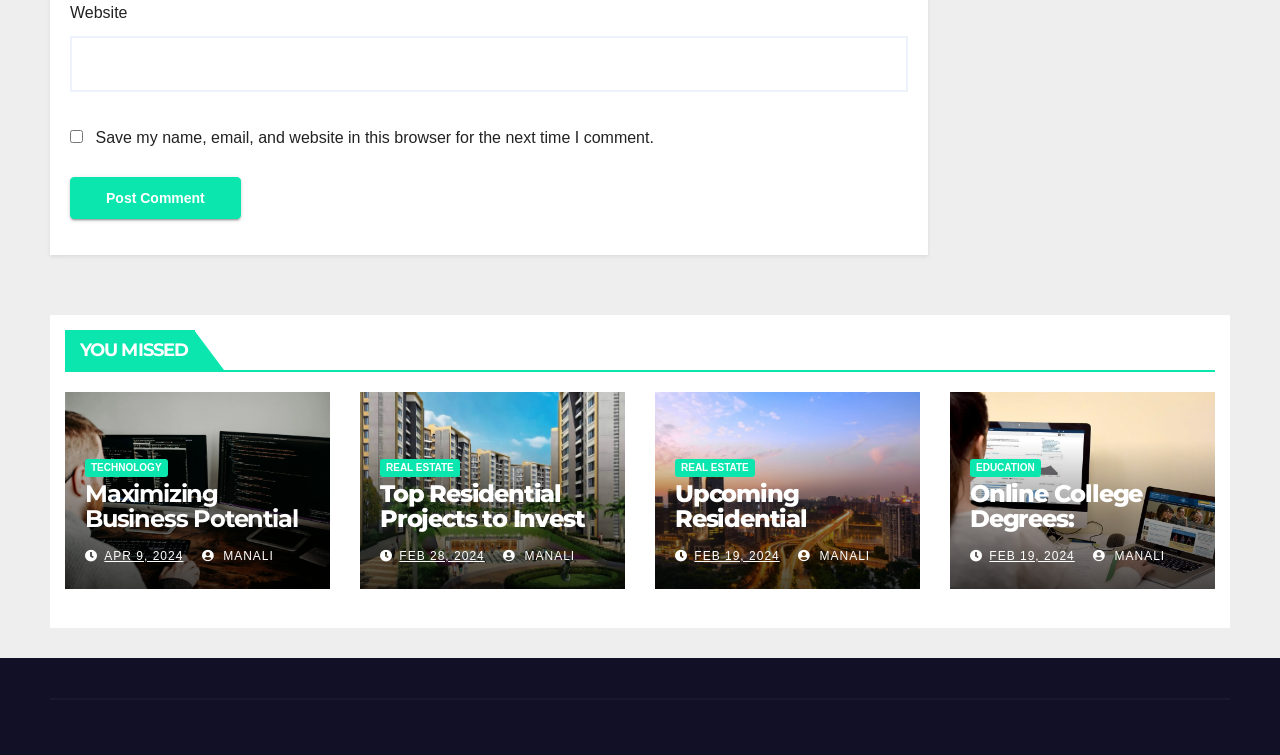Please reply to the following question with a single word or a short phrase:
What is the date of the second article?

FEB 28, 2024